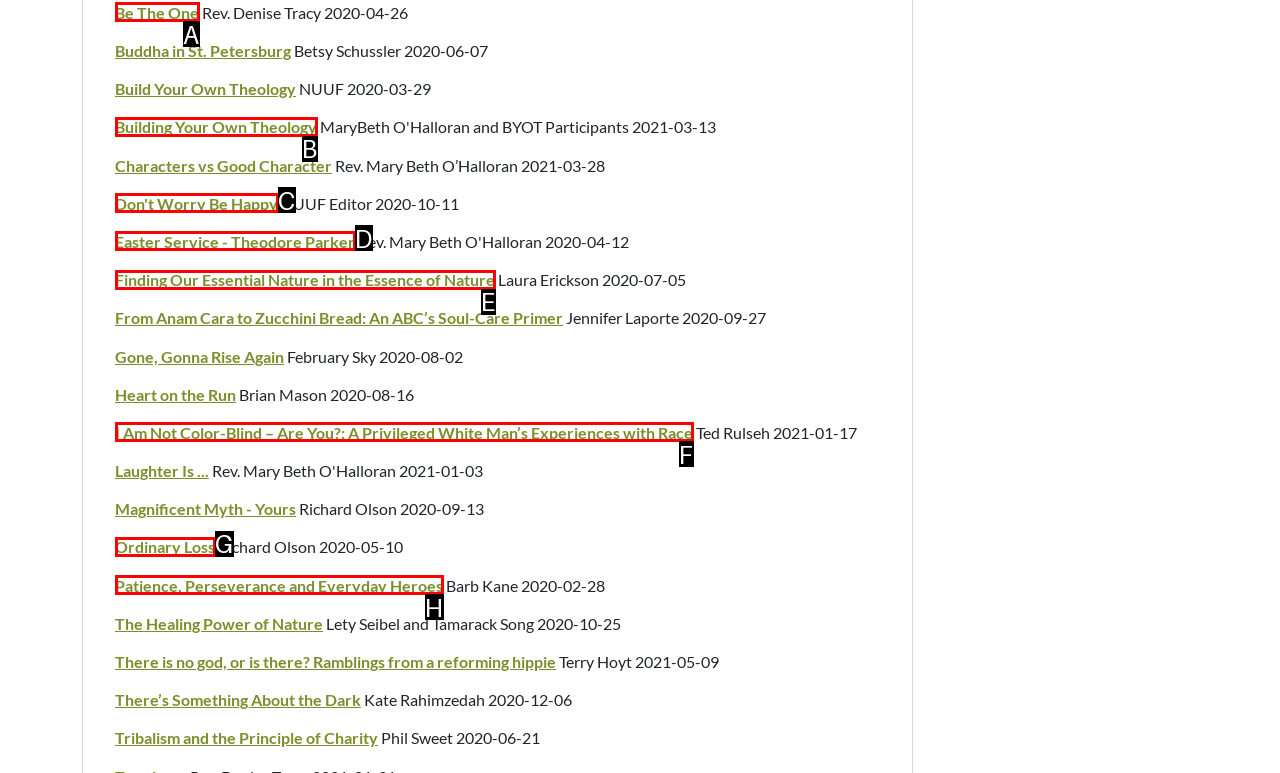Choose the letter that corresponds to the correct button to accomplish the task: Read 'Building Your Own Theology' article
Reply with the letter of the correct selection only.

B